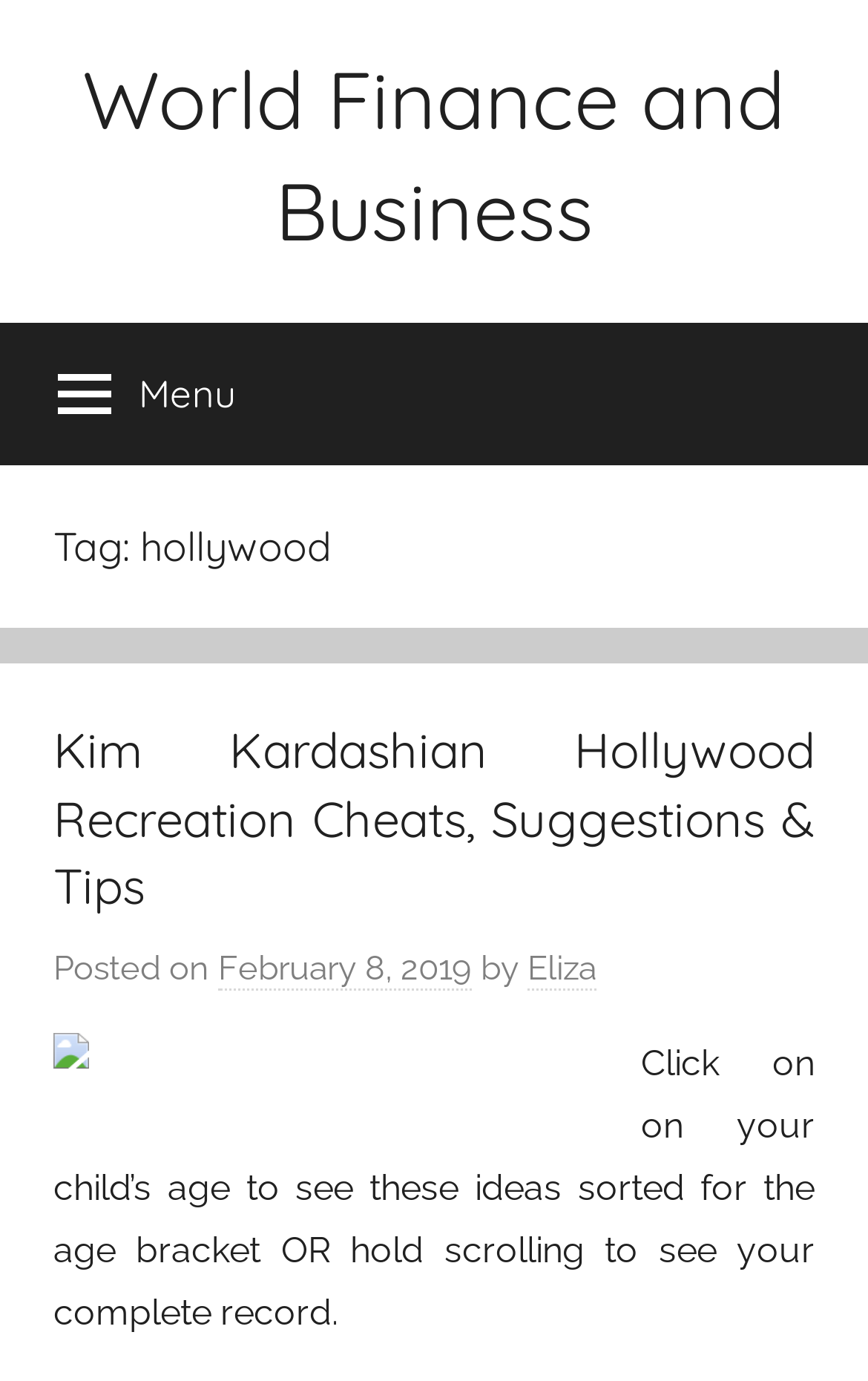Offer a comprehensive description of the webpage’s content and structure.

The webpage appears to be an archive page for articles related to Hollywood, specifically focused on the topic of Kim Kardashian Hollywood Recreation. 

At the top left of the page, there is a link to "World Finance and Business", which suggests that this webpage is part of a larger website. Next to it, there is a "Menu" button that, when expanded, controls the primary menu.

Below the top section, there is a header area with a heading that reads "Tag: hollywood". Underneath this heading, there is a subheading that reads "Kim Kardashian Hollywood Recreation Cheats, Suggestions & Tips", which is also a clickable link. 

To the right of the subheading, there is a section with metadata about the article, including the posting date "February 8, 2019" and the author "Eliza". 

Below the metadata, there is an image, followed by a paragraph of text that explains how to navigate the article list based on age brackets. 

Overall, the webpage appears to be a collection of articles related to Kim Kardashian Hollywood Recreation, with a focus on providing cheats, suggestions, and tips.